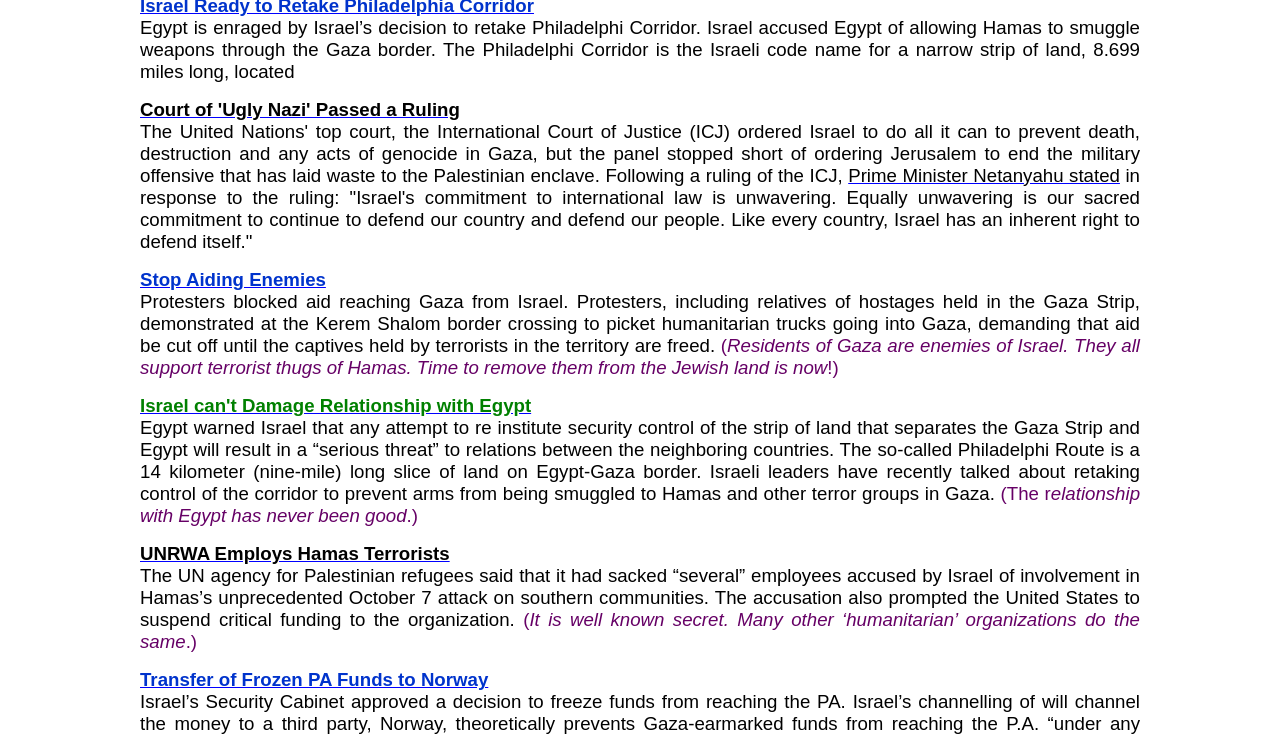What is the Philadelphi Corridor?
Give a single word or phrase as your answer by examining the image.

Narrow strip of land